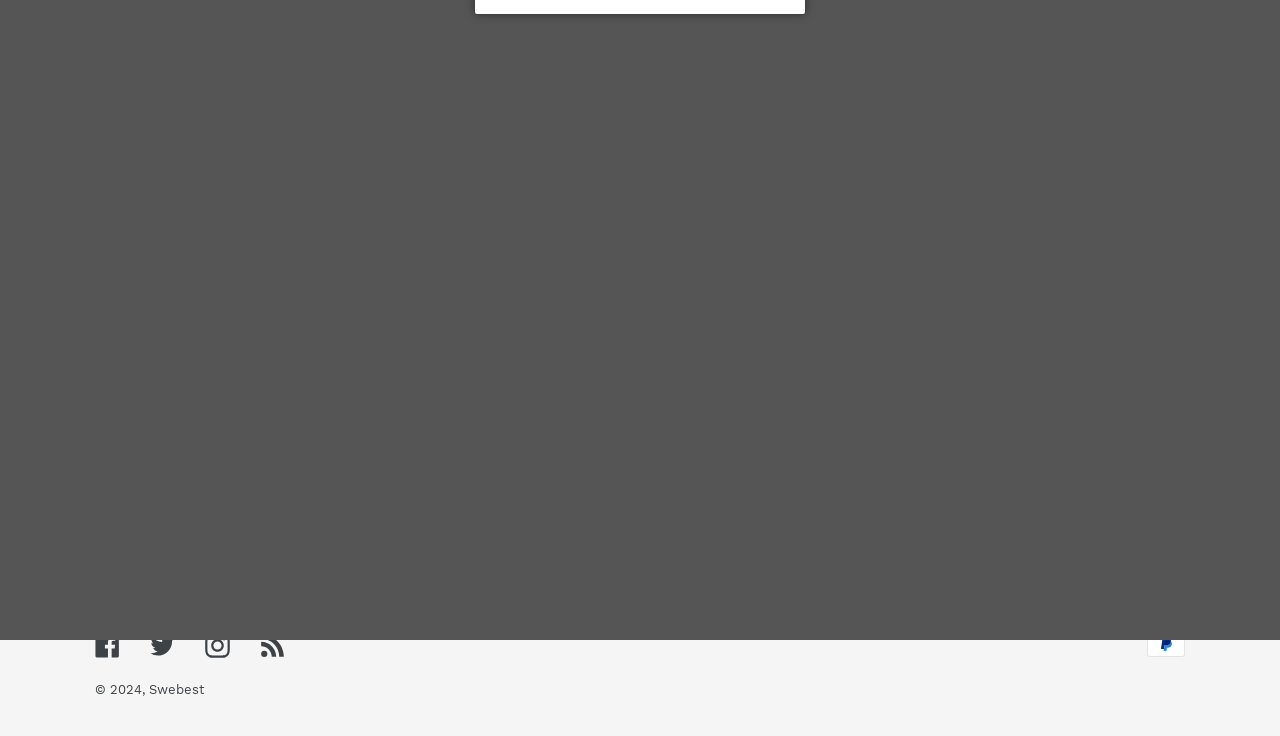Locate the bounding box of the UI element described in the following text: "Pin it Pin on Pinterest".

[0.302, 0.083, 0.372, 0.13]